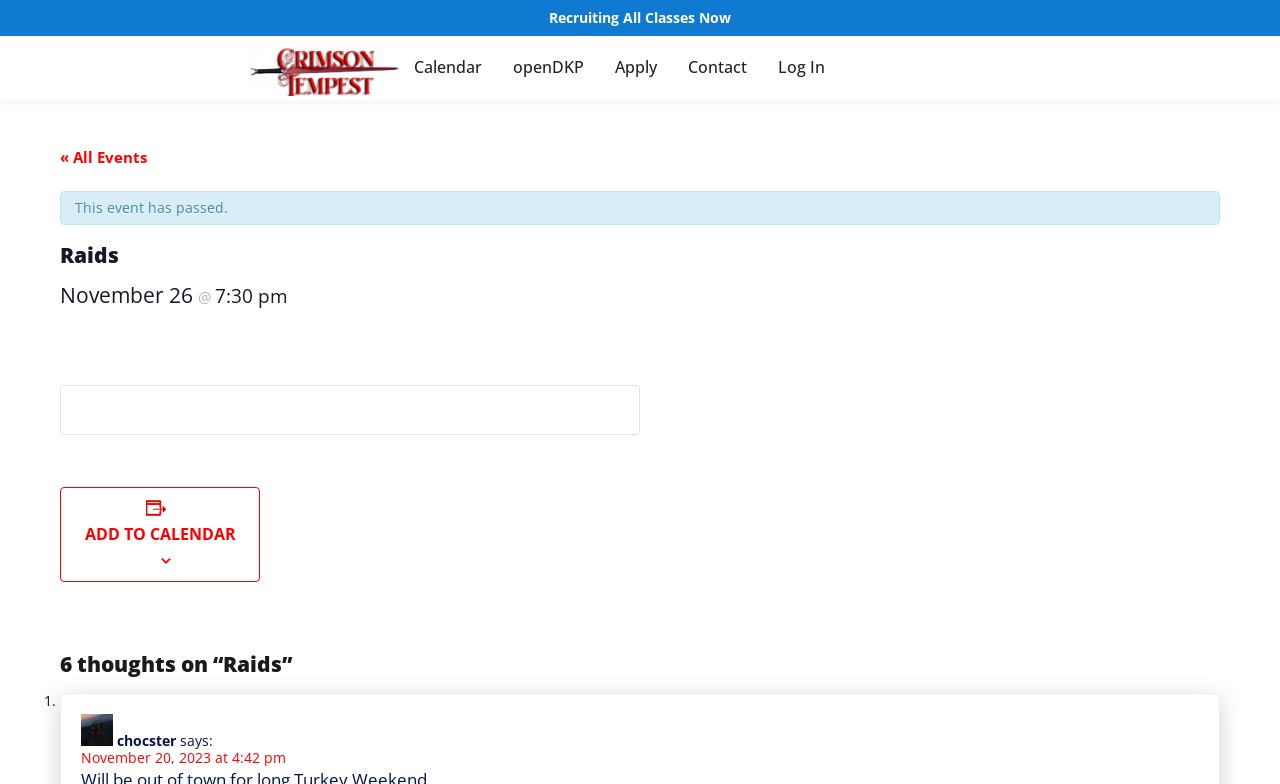What is the date of the event 'Raids'?
Please ensure your answer is as detailed and informative as possible.

I looked at the heading 'November 26 @ 7:30 pm' which is below the heading 'Raids', and determined that the date of the event 'Raids' is November 26.